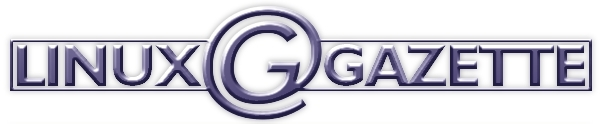Explain all the elements you observe in the image.

The image features the logo of "Linux Gazette," prominently displayed in a stylized font that conveys a sense of technology and innovation. The design features the words "LINUX" and "GAZETTE" arranged in a way that emphasizes the central letter "G," which is encircled, adding a distinctive and eye-catching element. This logo represents a publication dedicated to the Linux community, reflecting its focus on sharing information, resources, and insights related to Linux and open-source technology. The overall aesthetic suggests a blend of professionalism and creativity, ideal for a platform aimed at enthusiasts and professionals in the tech industry.